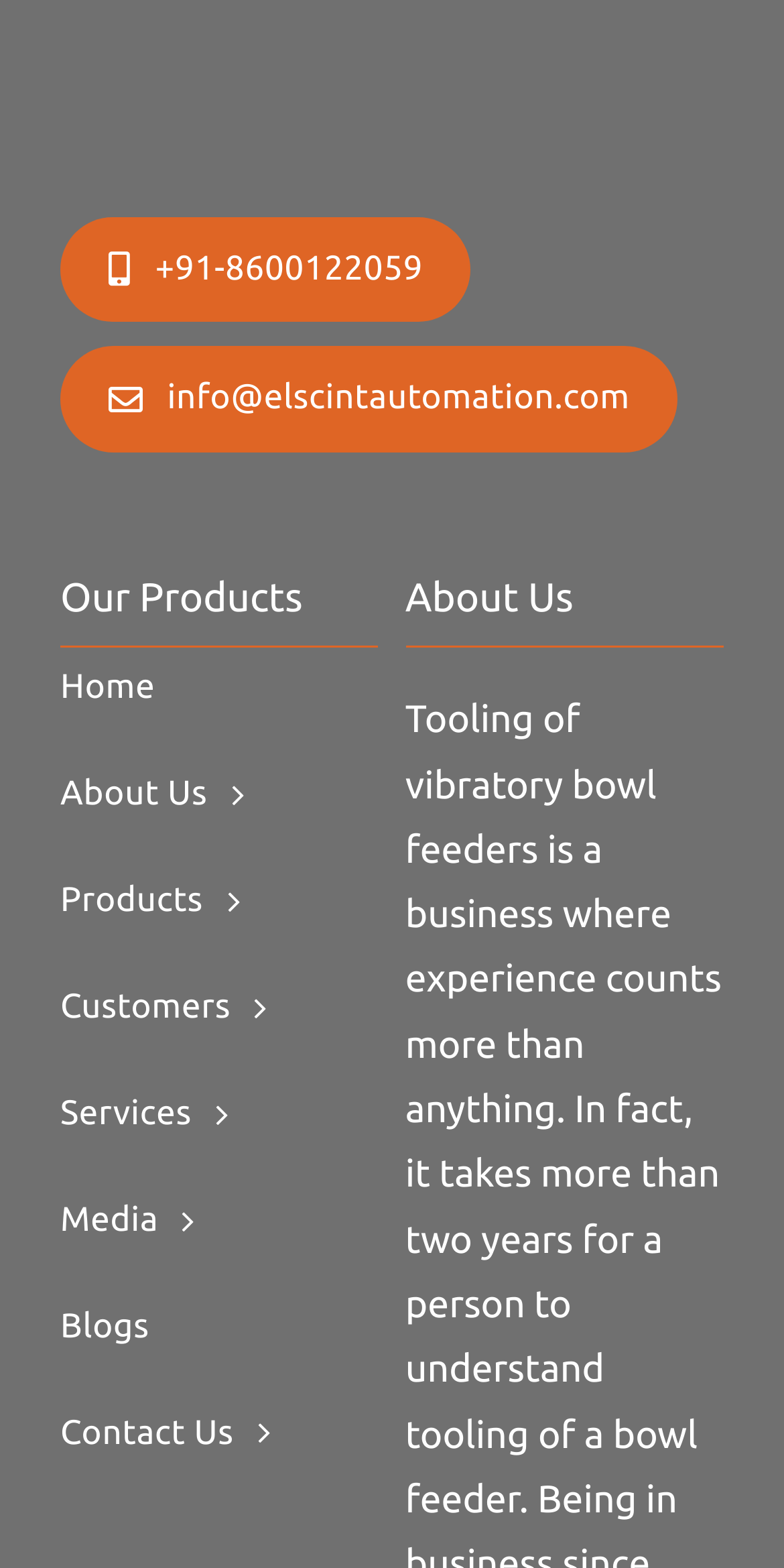Can you provide the bounding box coordinates for the element that should be clicked to implement the instruction: "Explore Slang"?

None